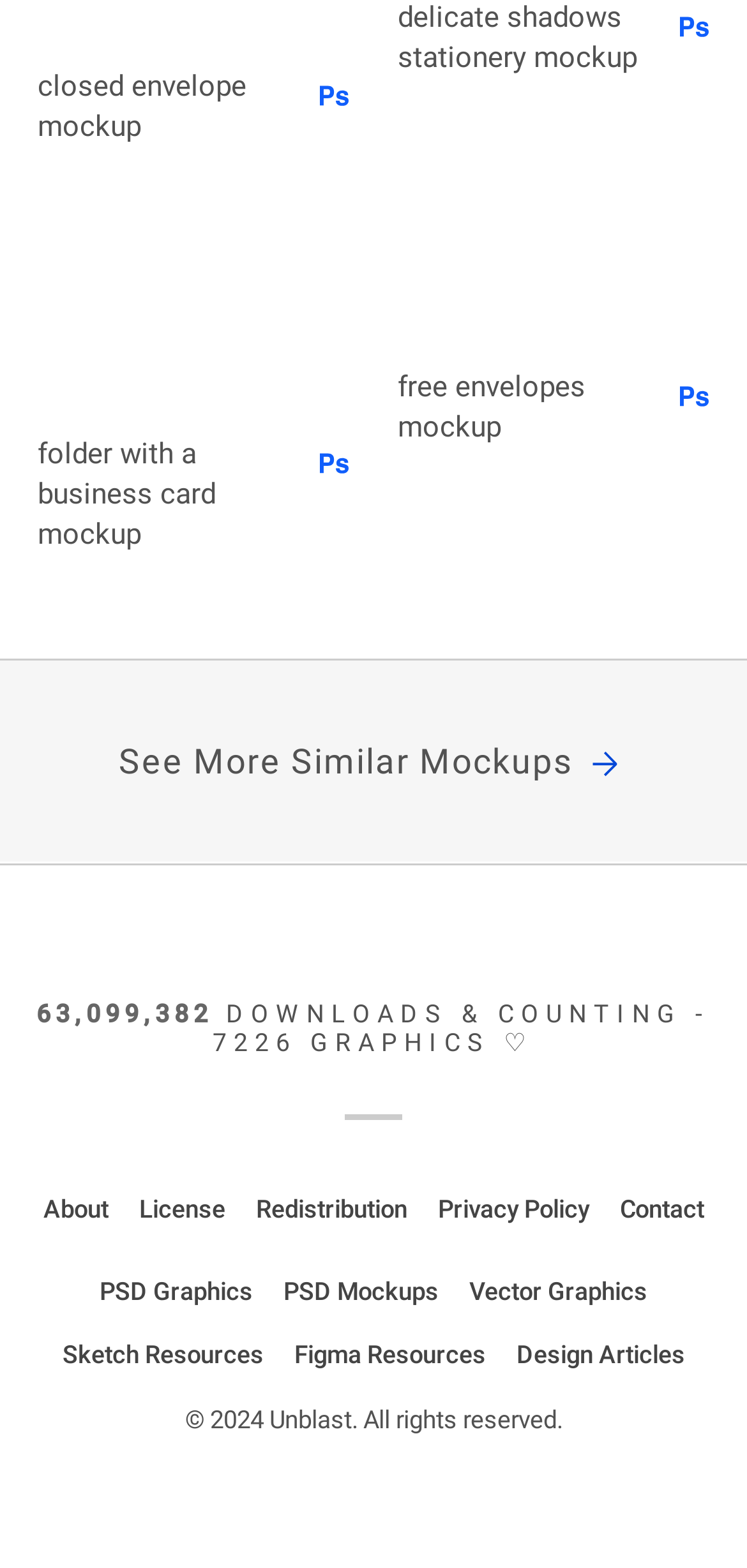Identify the bounding box coordinates of the element to click to follow this instruction: 'browse psd graphics'. Ensure the coordinates are four float values between 0 and 1, provided as [left, top, right, bottom].

[0.133, 0.824, 0.338, 0.851]